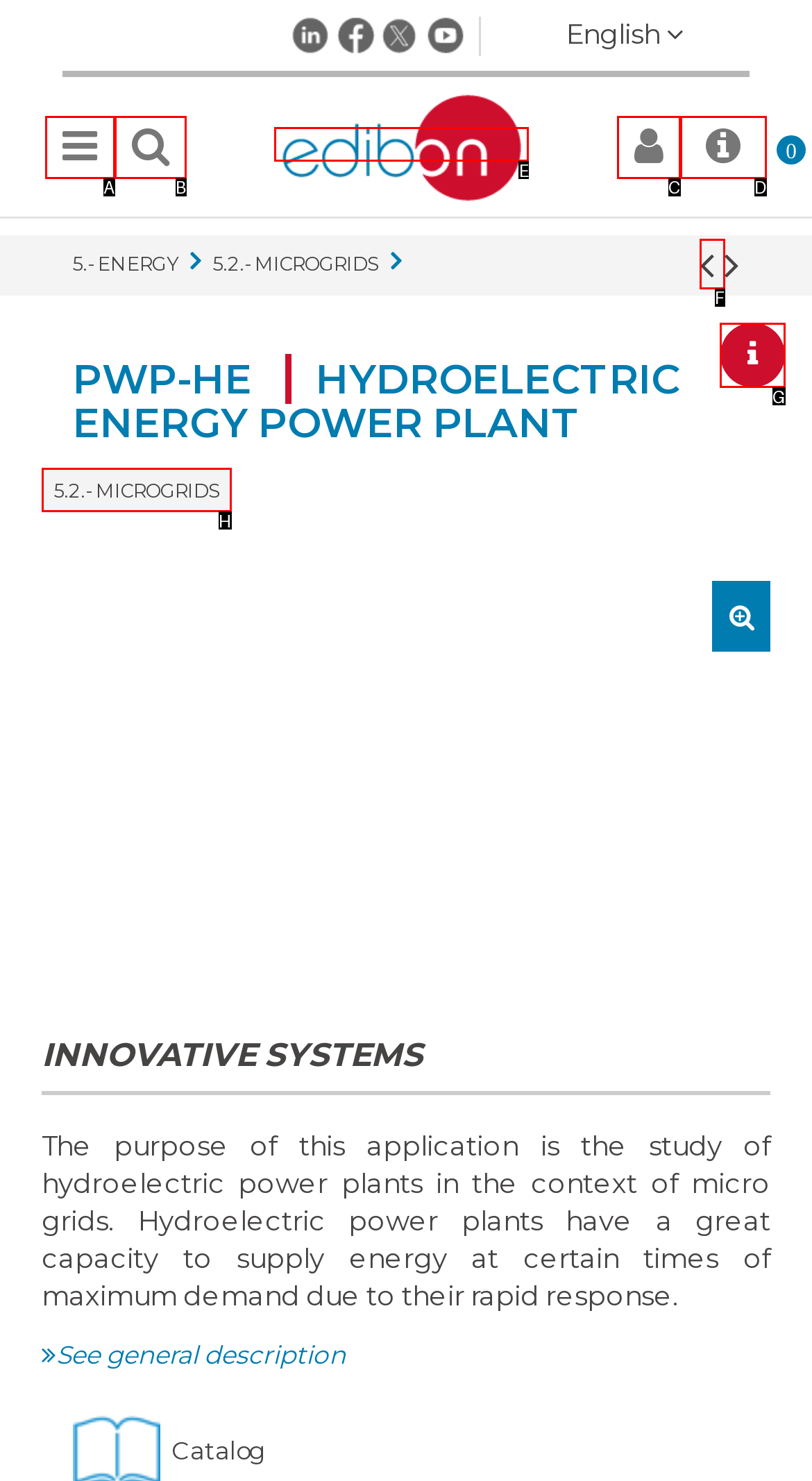Identify the appropriate lettered option to execute the following task: Click the Edibon link
Respond with the letter of the selected choice.

E